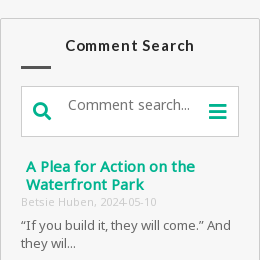Provide a rich and detailed narrative of the image.

The image features a user interface element titled "Comment Search," designed to facilitate user engagement on a webpage. It showcases a search icon on the left, paired with a text input field marked "Comment search..." where individuals can enter their queries. Adjacent to the input area is a button represented by three horizontal lines, indicative of additional options or settings. Below this search functionality, a highlighted article titled "A Plea for Action on the Waterfront Park" by Betsie Huben, dated May 10, 2024, teases the content with the quote, "If you build it, they will come..." This arrangement suggests a focus on community feedback or discussions related to the article or its subjects.